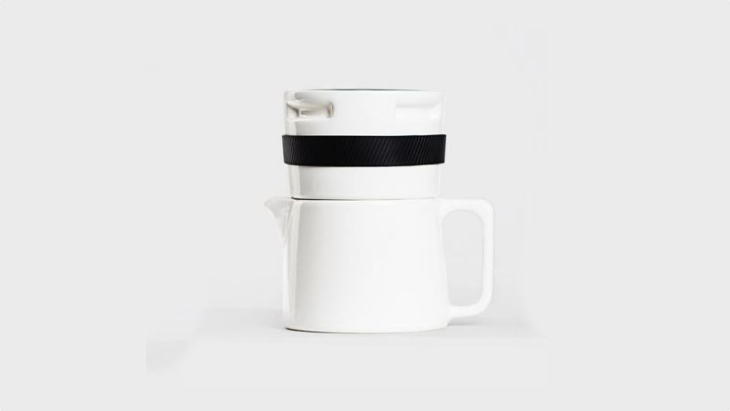Elaborate on all the key elements and details present in the image.

The image features the Kone Coffee Brewer, a minimalist coffee brewing device known for its sleek design and efficient pour-over method. The brewer consists of a white, elegant pot with a matching top section that includes a black band for grip. This stylish piece emphasizes simplicity and functionality, ideal for brewing a small batch of coffee. Priced at $120, it combines aesthetics with practicality, although the option of a $125 gold filter adds an extra cost for those looking for a more luxurious experience.